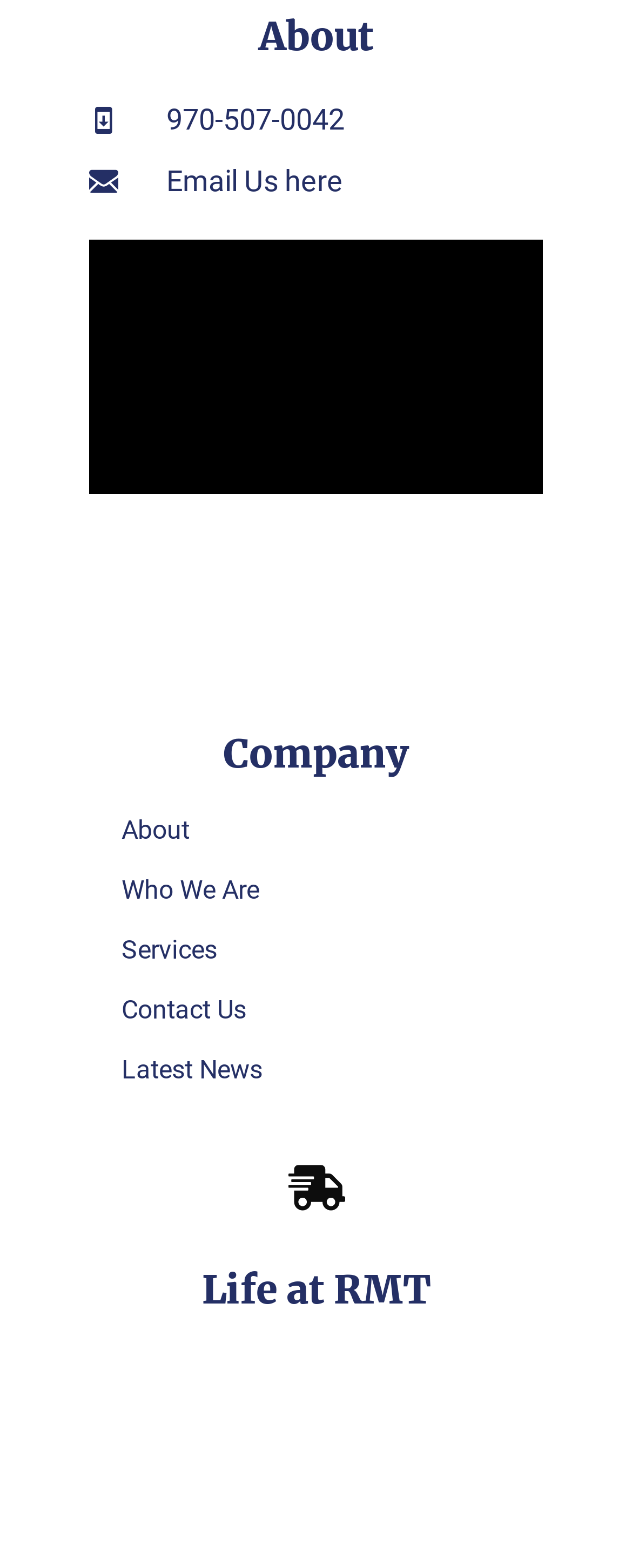What is the last section heading on the webpage?
Give a one-word or short-phrase answer derived from the screenshot.

Life at RMT